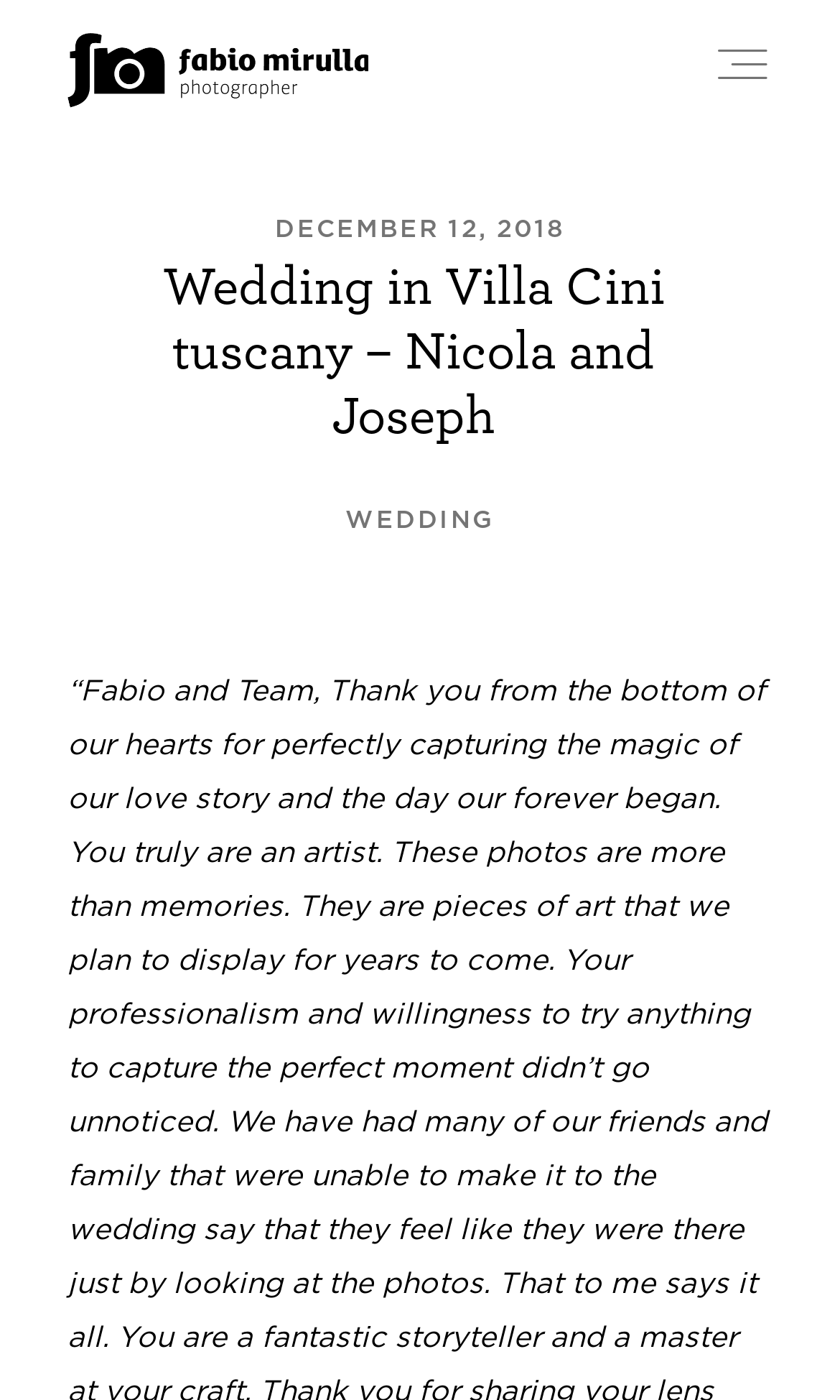Please mark the clickable region by giving the bounding box coordinates needed to complete this instruction: "click on the 'HOME' link".

[0.446, 0.154, 0.554, 0.174]